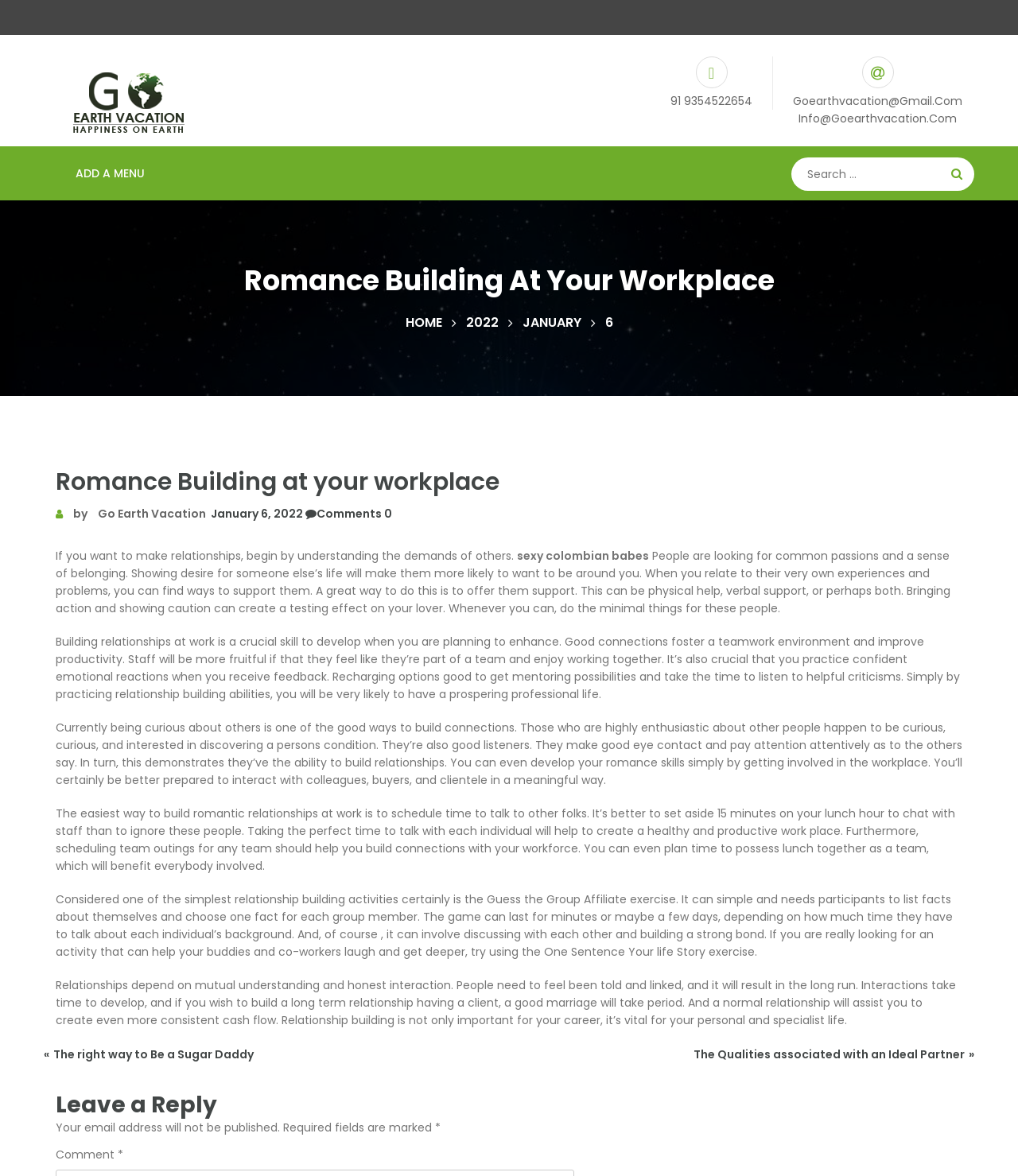Please specify the bounding box coordinates of the element that should be clicked to execute the given instruction: 'Search for something'. Ensure the coordinates are four float numbers between 0 and 1, expressed as [left, top, right, bottom].

[0.777, 0.134, 0.957, 0.162]